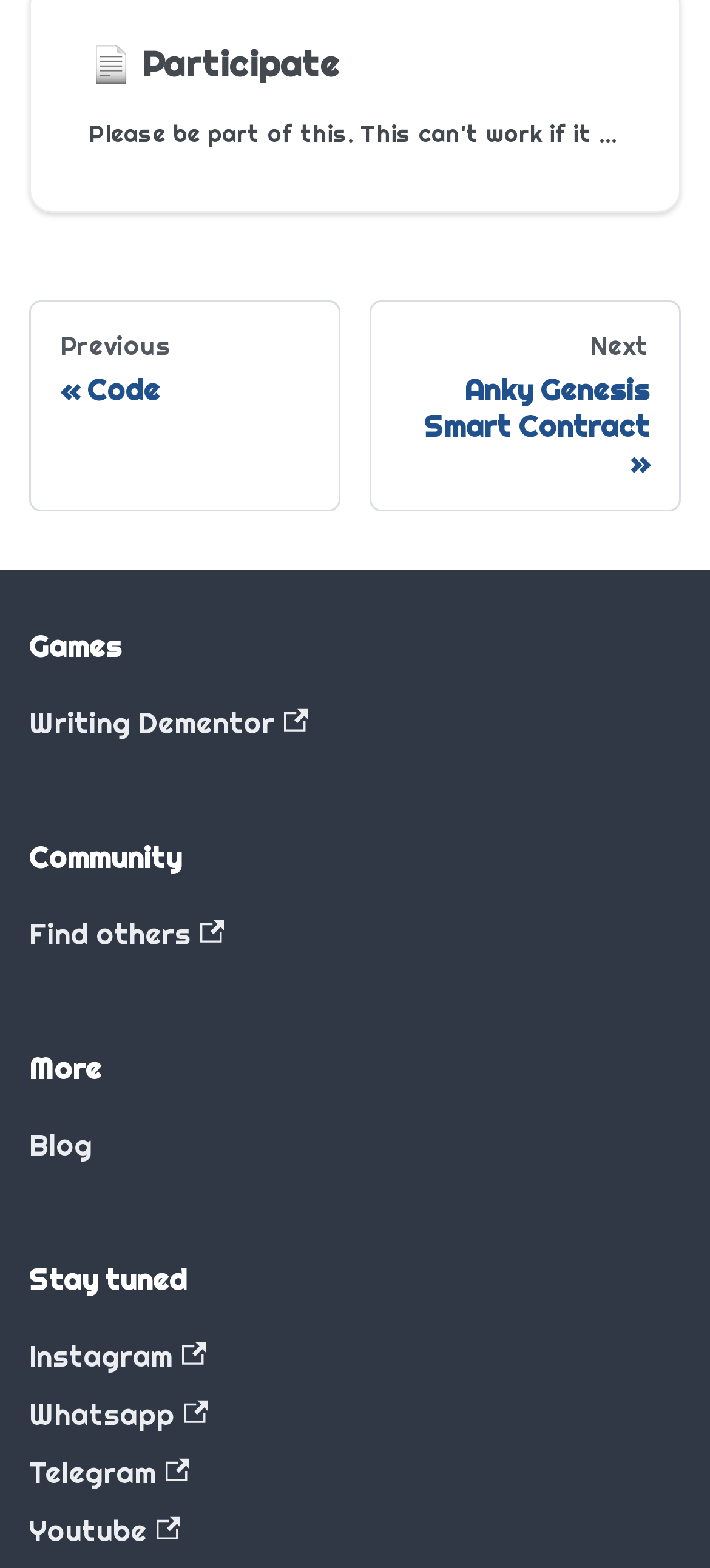What is the main topic of this webpage? Analyze the screenshot and reply with just one word or a short phrase.

Participate